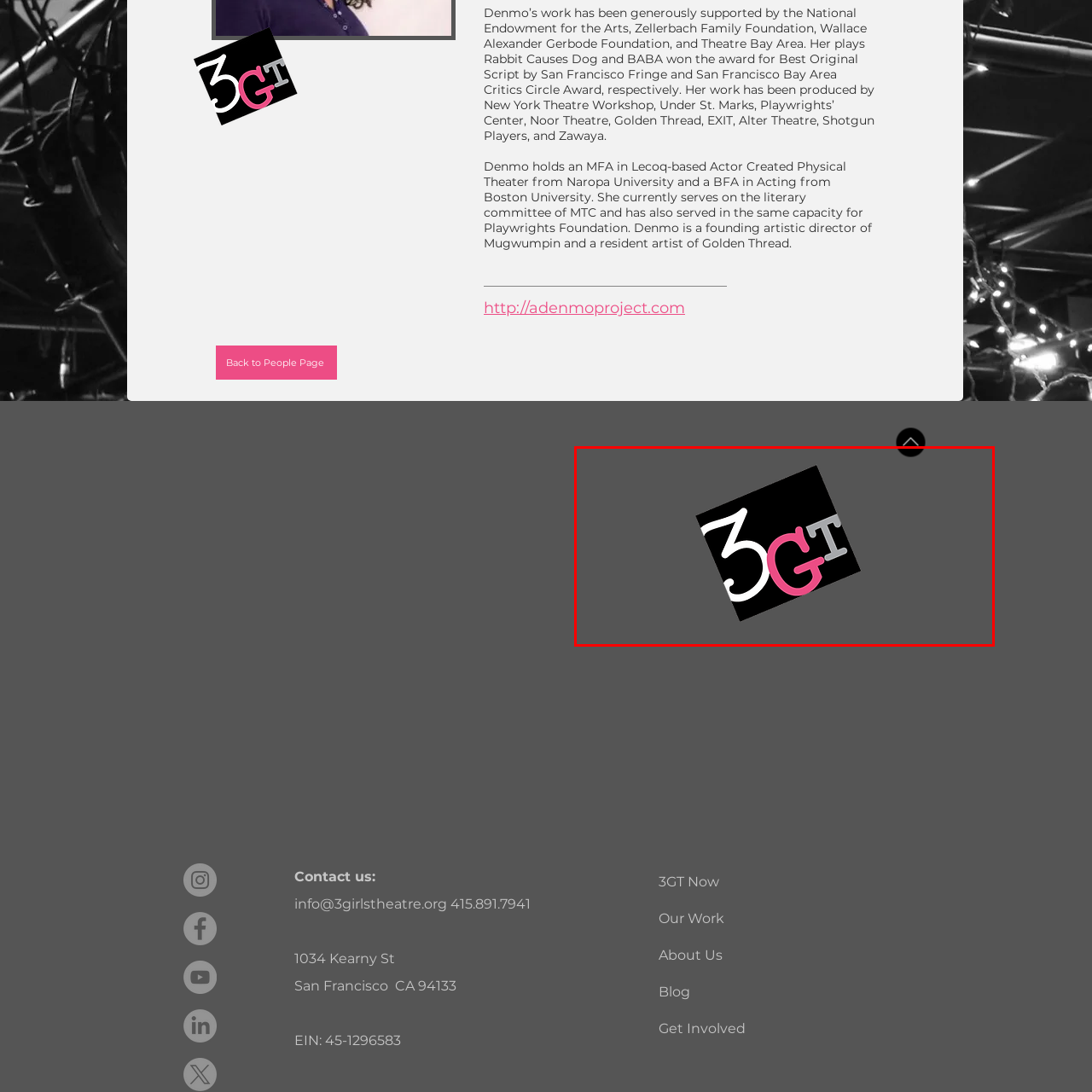Generate a comprehensive caption for the picture highlighted by the red outline.

The image features the logo of "3GT," presented in a contemporary design. The logo is set against a dark background, enhancing its visibility. The text showcases a creative blend of colors, with "3" in white, "G" in light gray, and "T" in pink, reflecting a modern and dynamic aesthetic. The logo's playful angles suggest a sense of movement and innovation, representative of the theatre's artistic spirit. This emblem symbolizes the identity of 3GT, an organization that fosters creativity and community through the performing arts.